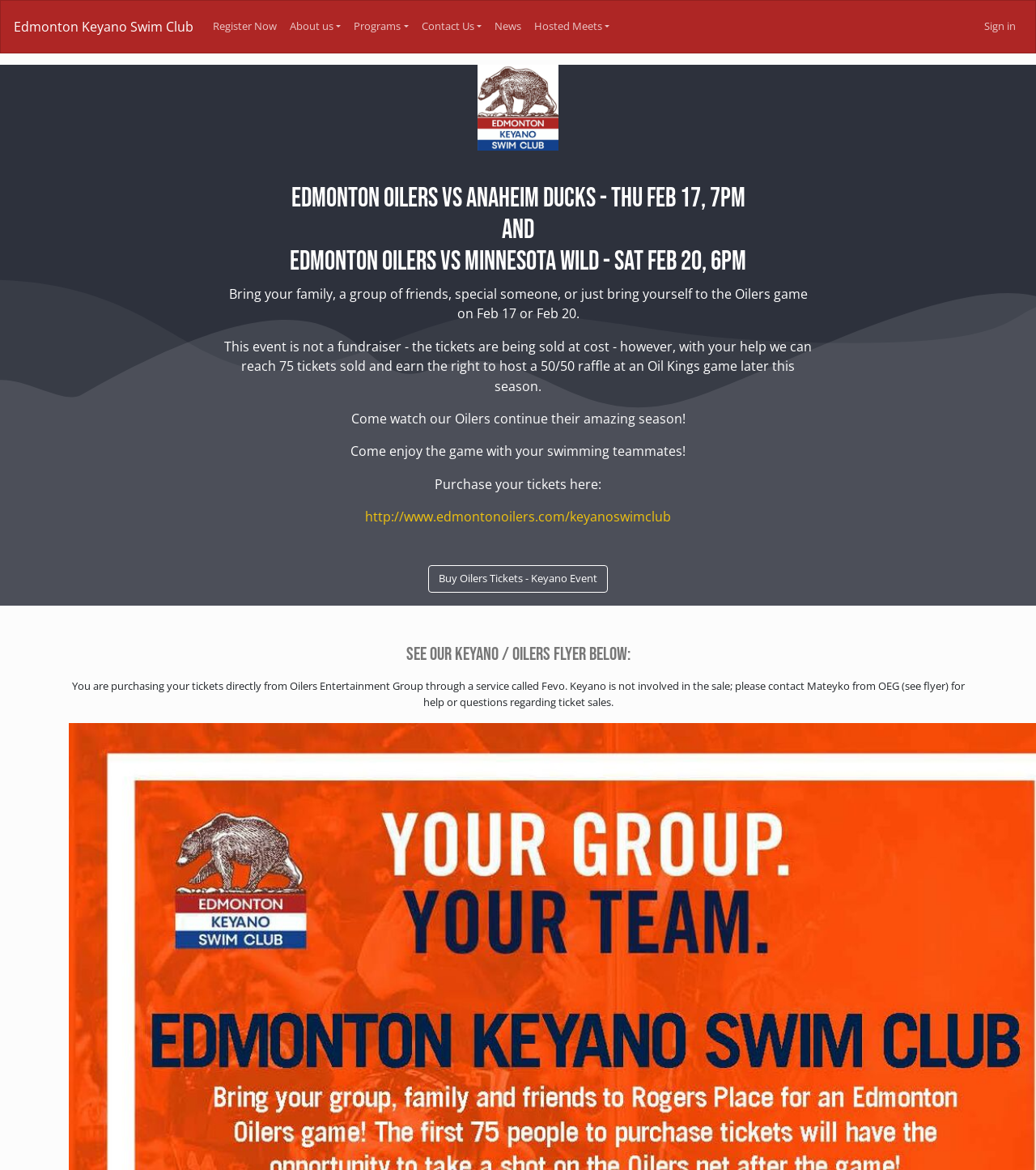What is the purpose of selling Oilers tickets?
Using the information from the image, answer the question thoroughly.

I found the answer by looking at the StaticText element that says 'This event is not a fundraiser - the tickets are being sold at cost - however, with your help we can reach 75 tickets sold and earn the right to host a 50/50 raffle at an Oil Kings game later this season.' This text explains that the purpose of selling Oilers tickets is to earn the right to host a 50/50 raffle.